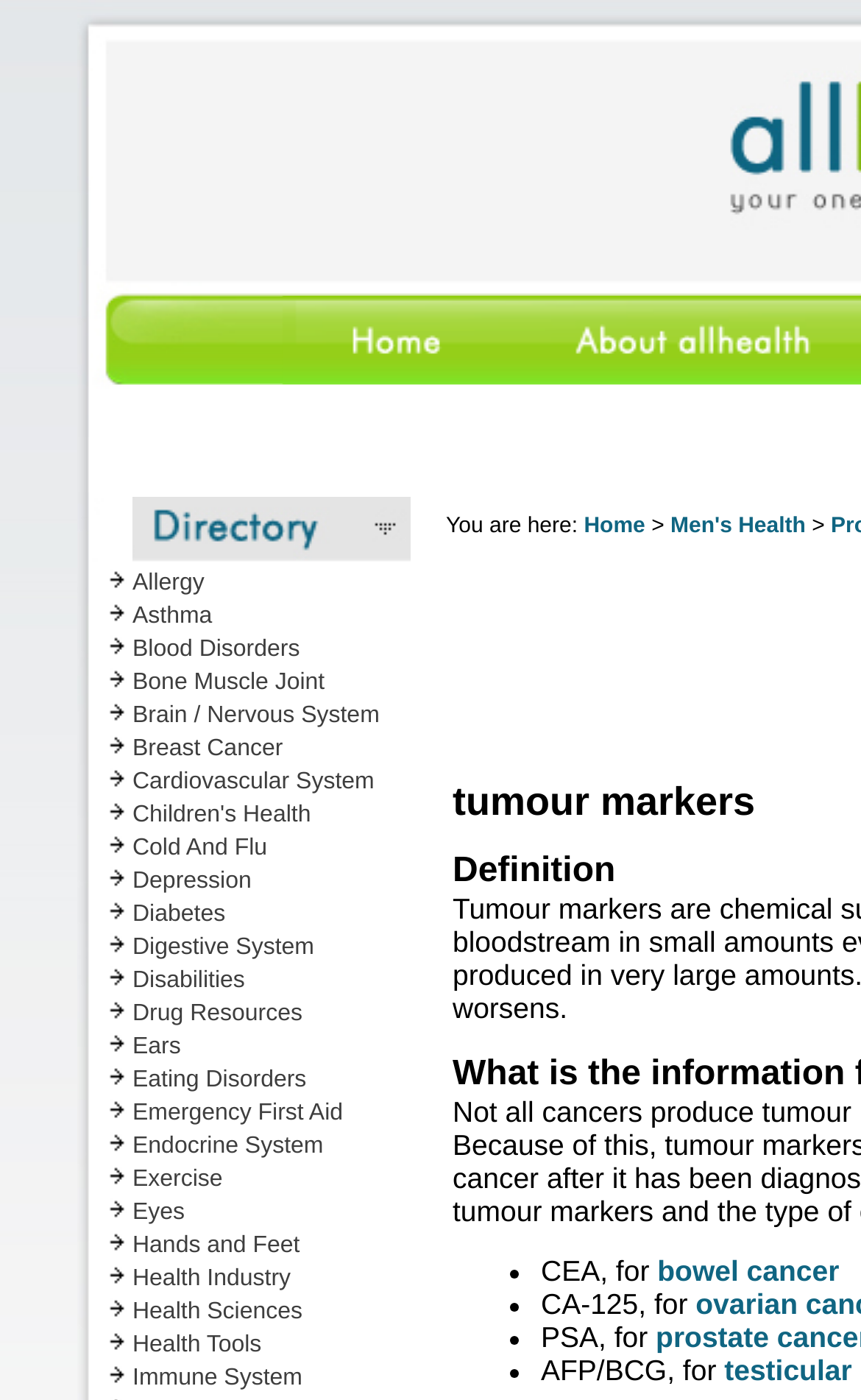Extract the bounding box coordinates for the described element: "Cold And Flu". The coordinates should be represented as four float numbers between 0 and 1: [left, top, right, bottom].

[0.154, 0.596, 0.31, 0.615]